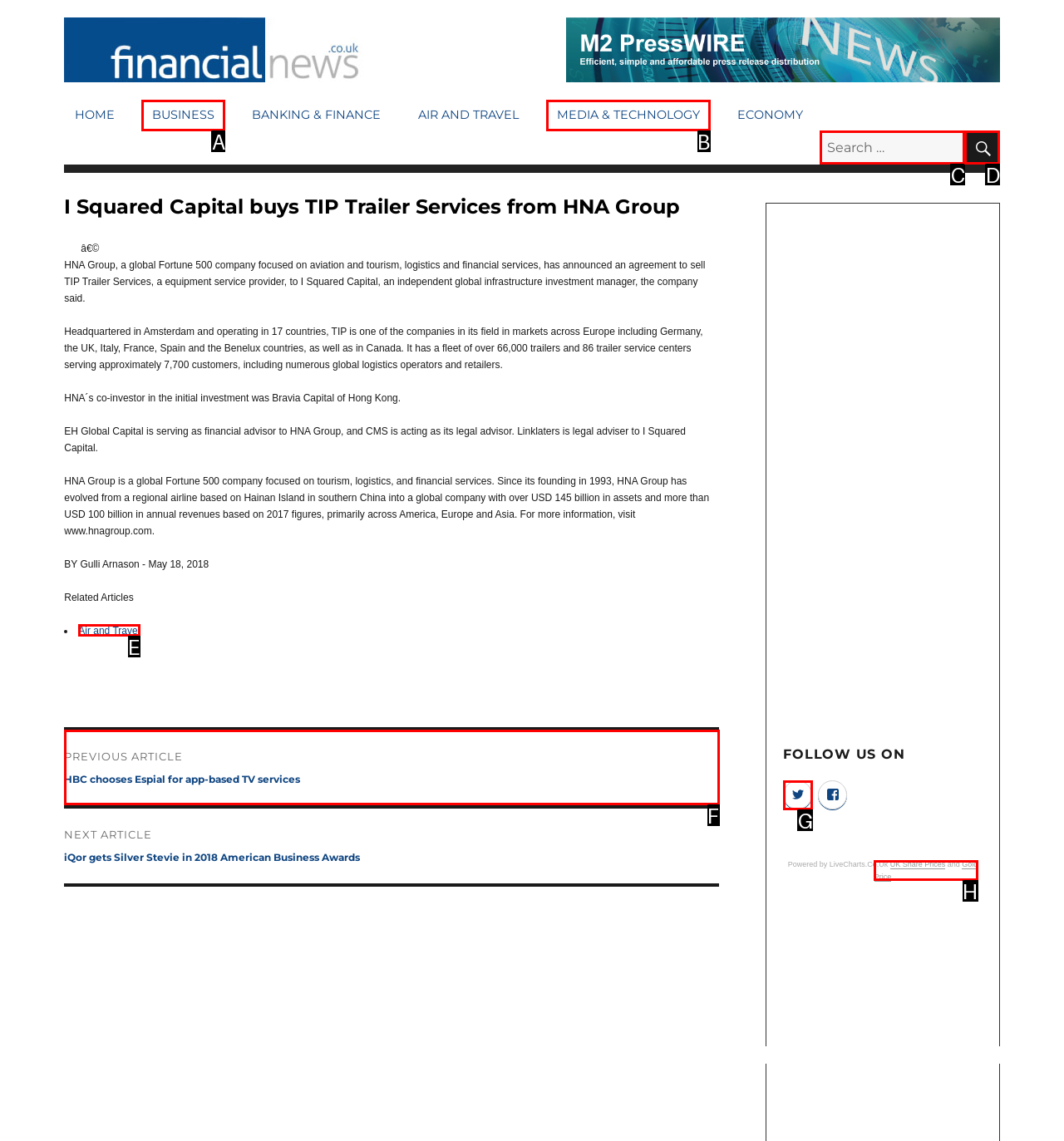To complete the task: Follow on Twitter, select the appropriate UI element to click. Respond with the letter of the correct option from the given choices.

G